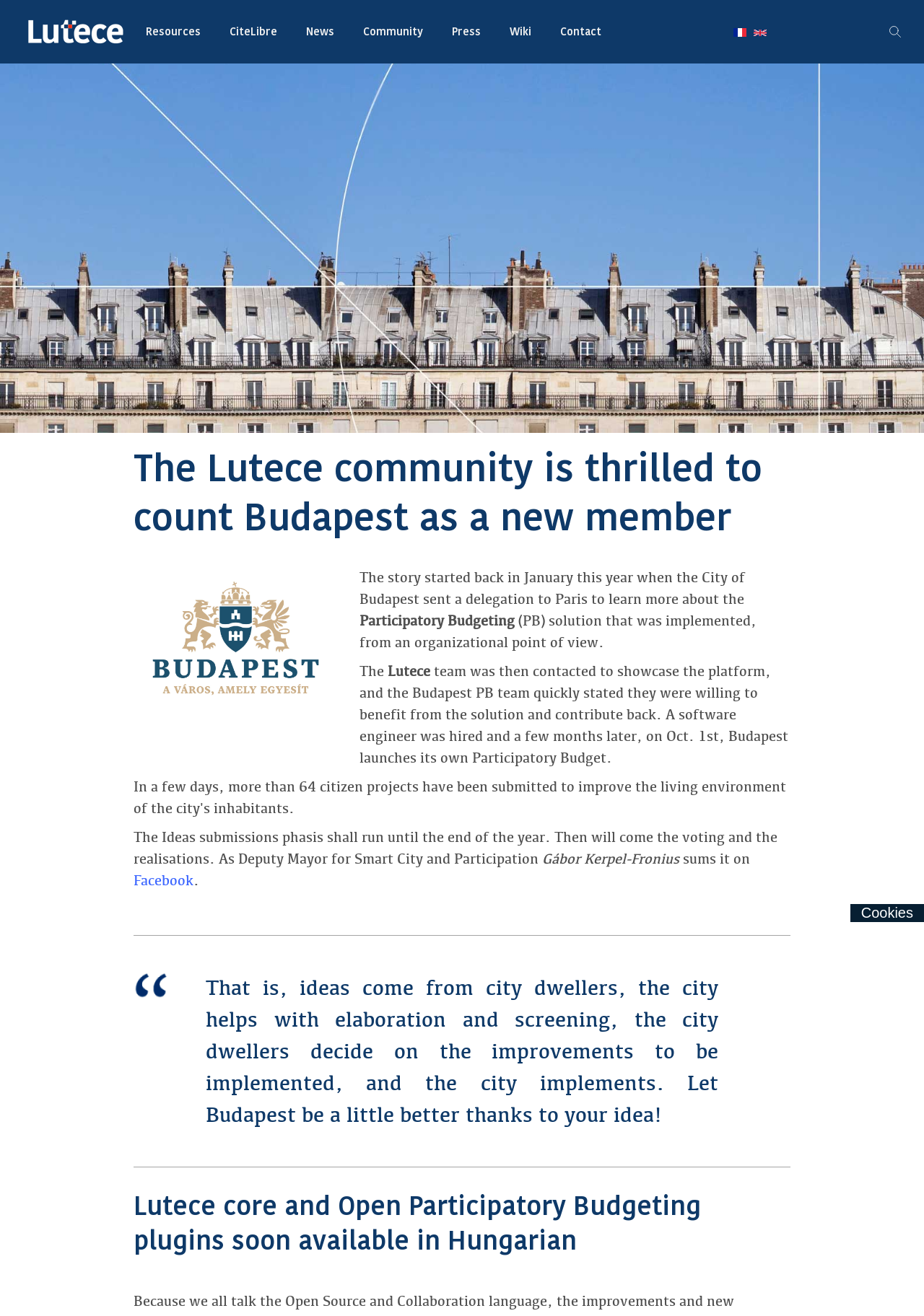Please identify the bounding box coordinates of the element's region that should be clicked to execute the following instruction: "Visit the Community page". The bounding box coordinates must be four float numbers between 0 and 1, i.e., [left, top, right, bottom].

[0.389, 0.013, 0.462, 0.035]